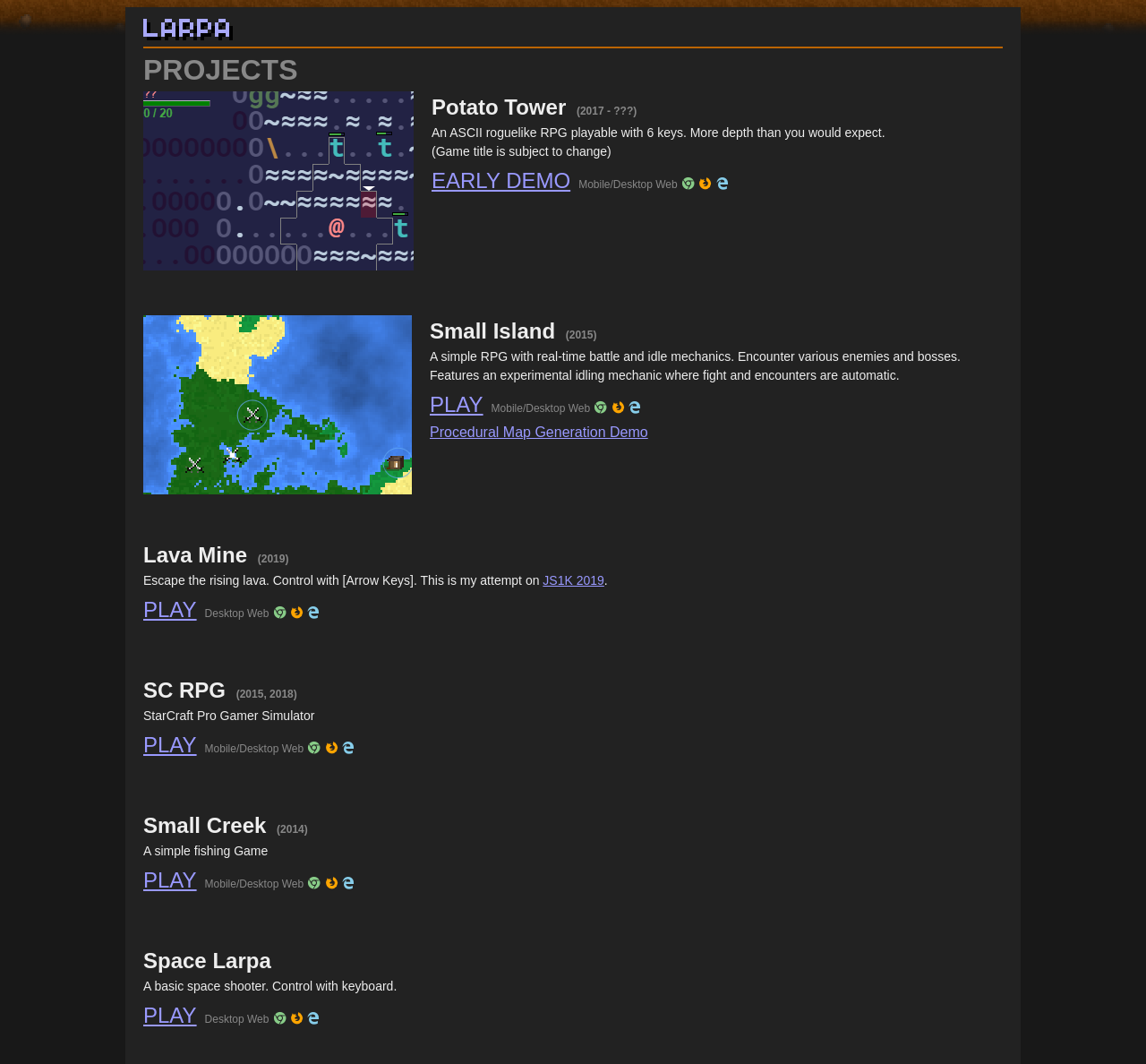Kindly determine the bounding box coordinates of the area that needs to be clicked to fulfill this instruction: "Explore the Small Island game".

[0.375, 0.37, 0.422, 0.391]